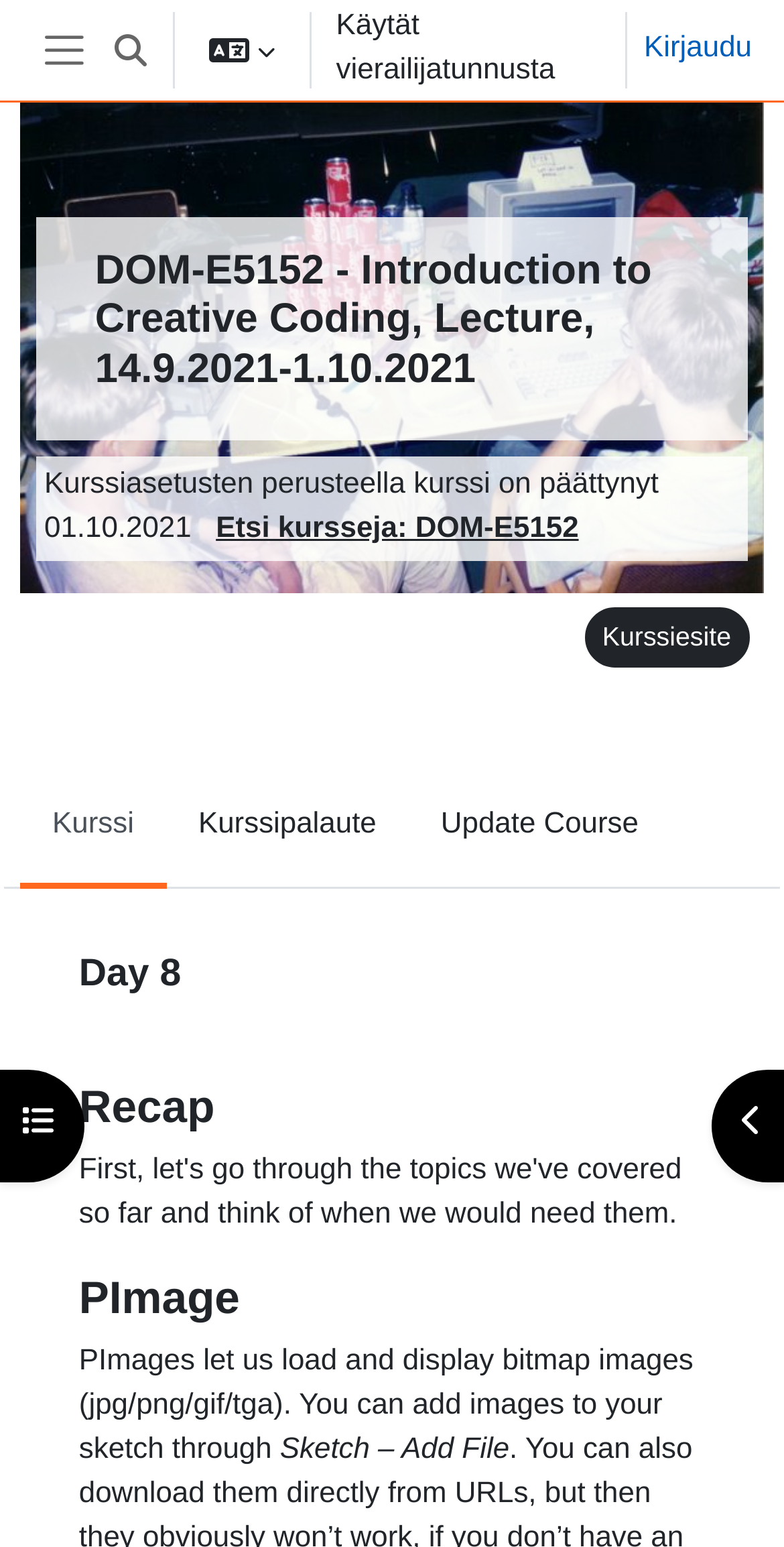From the given element description: "Kurssipalaute", find the bounding box for the UI element. Provide the coordinates as four float numbers between 0 and 1, in the order [left, top, right, bottom].

[0.212, 0.497, 0.521, 0.575]